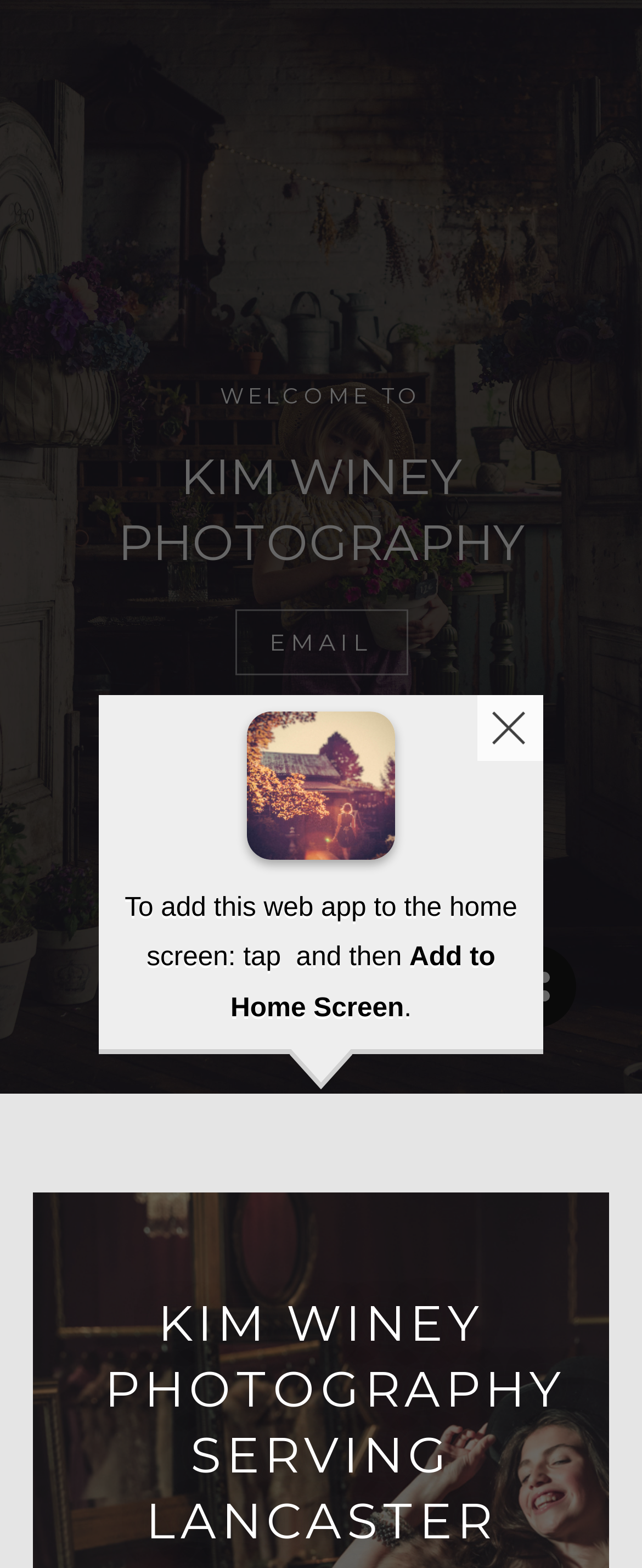Respond with a single word or phrase to the following question: What is the email link for?

Contacting the photographer